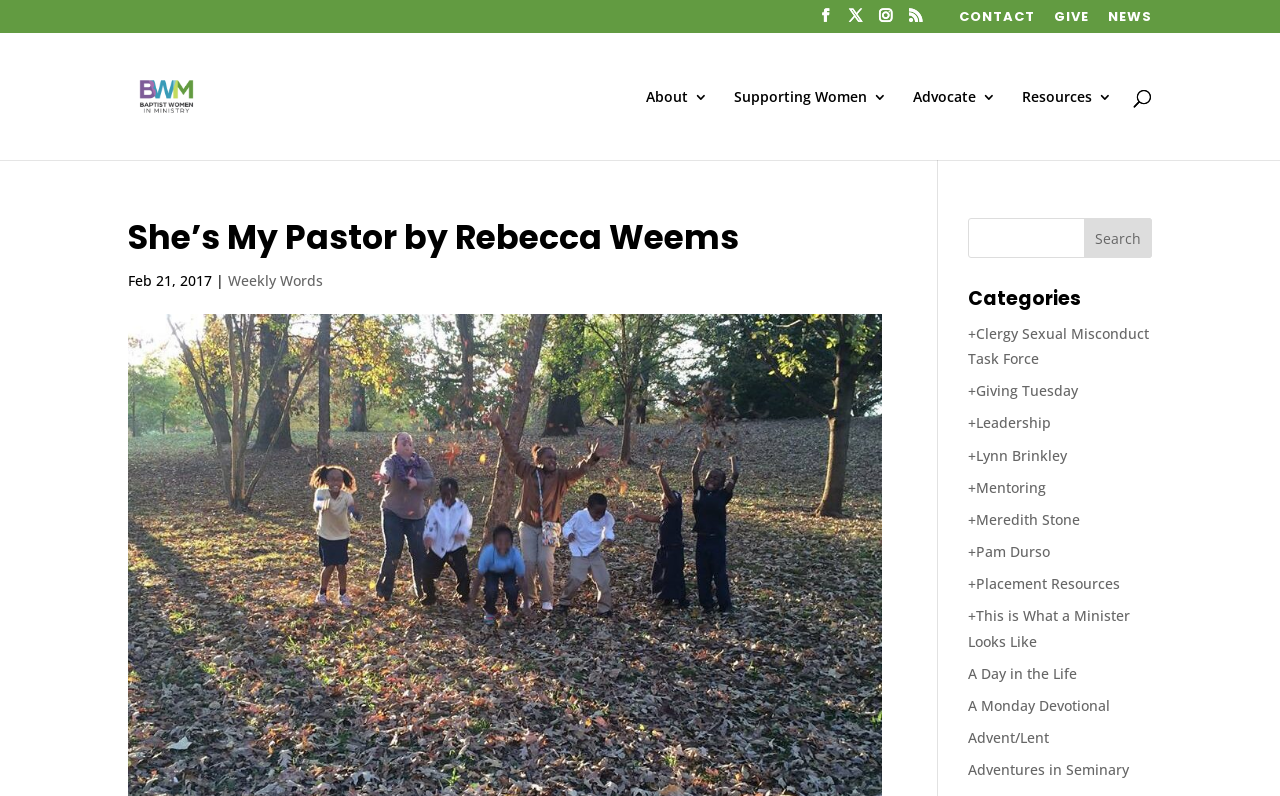Detail the various sections and features of the webpage.

The webpage appears to be a blog or article page from Baptist Women in Ministry, featuring an article titled "She's My Pastor by Rebecca Weems". 

At the top of the page, there are several social media links, including Facebook, Twitter, and Instagram, aligned horizontally. Next to these links, there are navigation links to "CONTACT", "GIVE", and "NEWS". 

Below these links, there is a logo of Baptist Women in Ministry, accompanied by a link to the organization's homepage. 

The main content of the page is divided into two sections. On the left side, there is a search bar with a placeholder text "Search for:". Below the search bar, there is a heading "She's My Pastor by Rebecca Weems" followed by the article's publication date "Feb 21, 2017", and a link to "Weekly Words". 

On the right side, there is another search bar with a search button. Below this search bar, there is a heading "Categories" followed by a list of 12 category links, including "Clergy Sexual Misconduct Task Force", "Giving Tuesday", and "Leadership". These category links are arranged vertically, with the most recent one at the top.